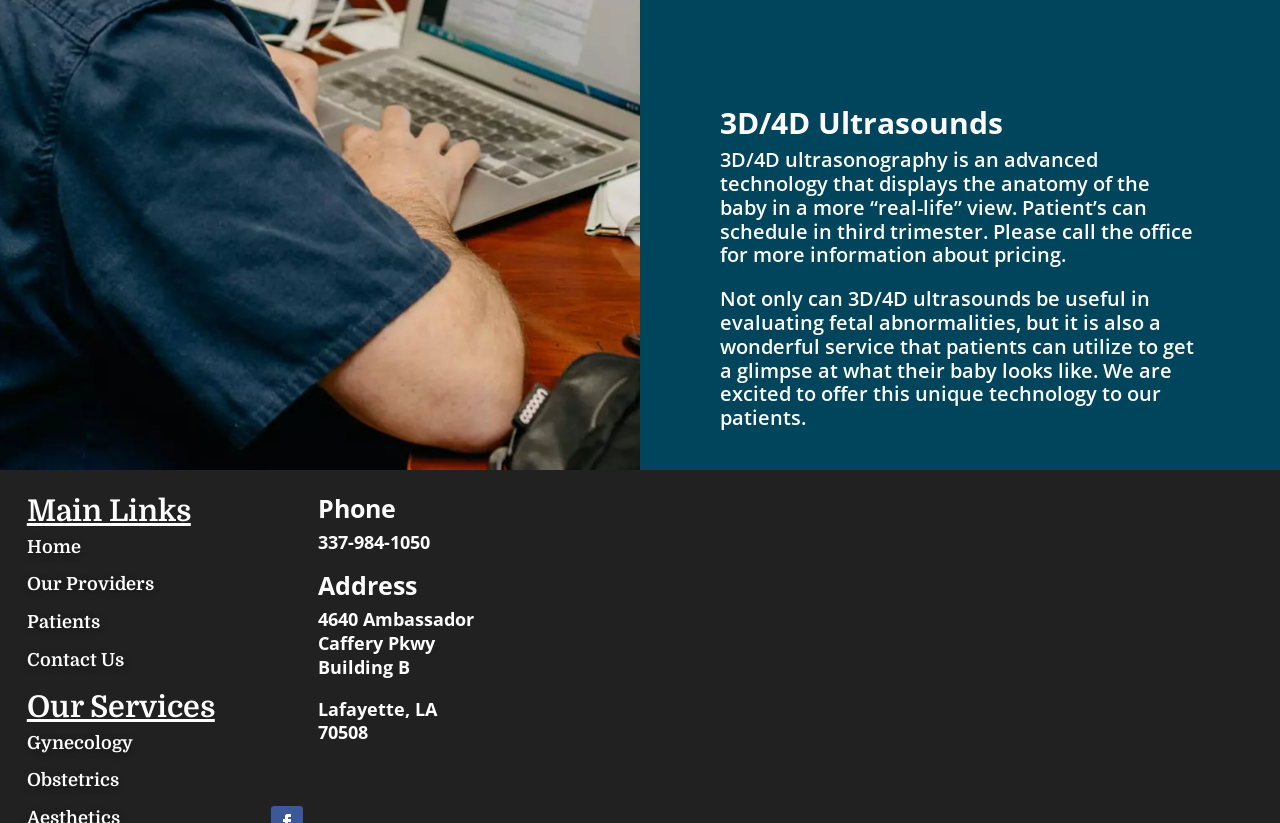What is the purpose of 3D/4D ultrasounds?
We need a detailed and meticulous answer to the question.

According to the webpage, 3D/4D ultrasounds can be useful in evaluating fetal abnormalities, and it is also a wonderful service that patients can utilize to get a glimpse at what their baby looks like.